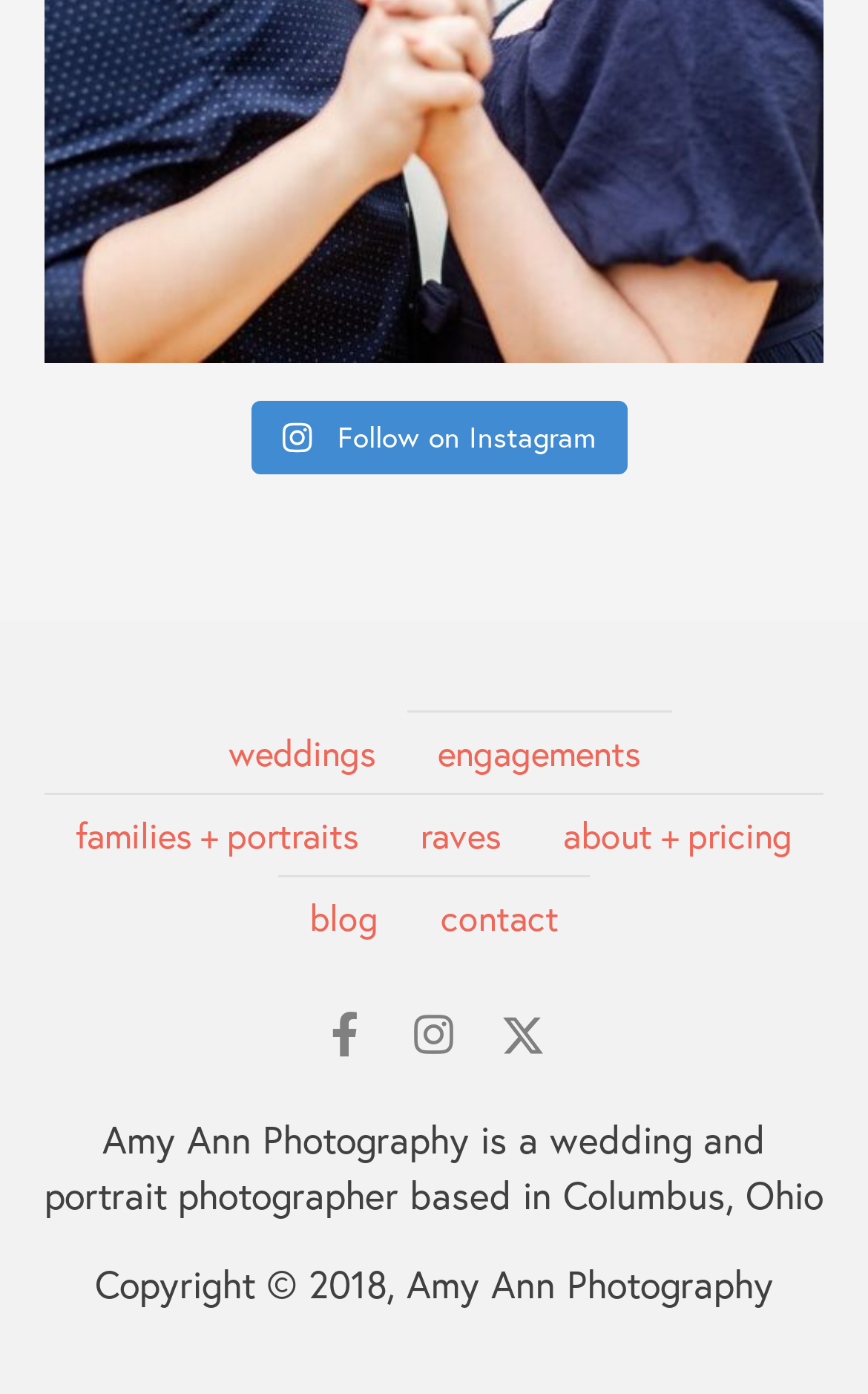Respond with a single word or phrase to the following question:
What type of photography does Amy Ann specialize in?

Wedding and portrait